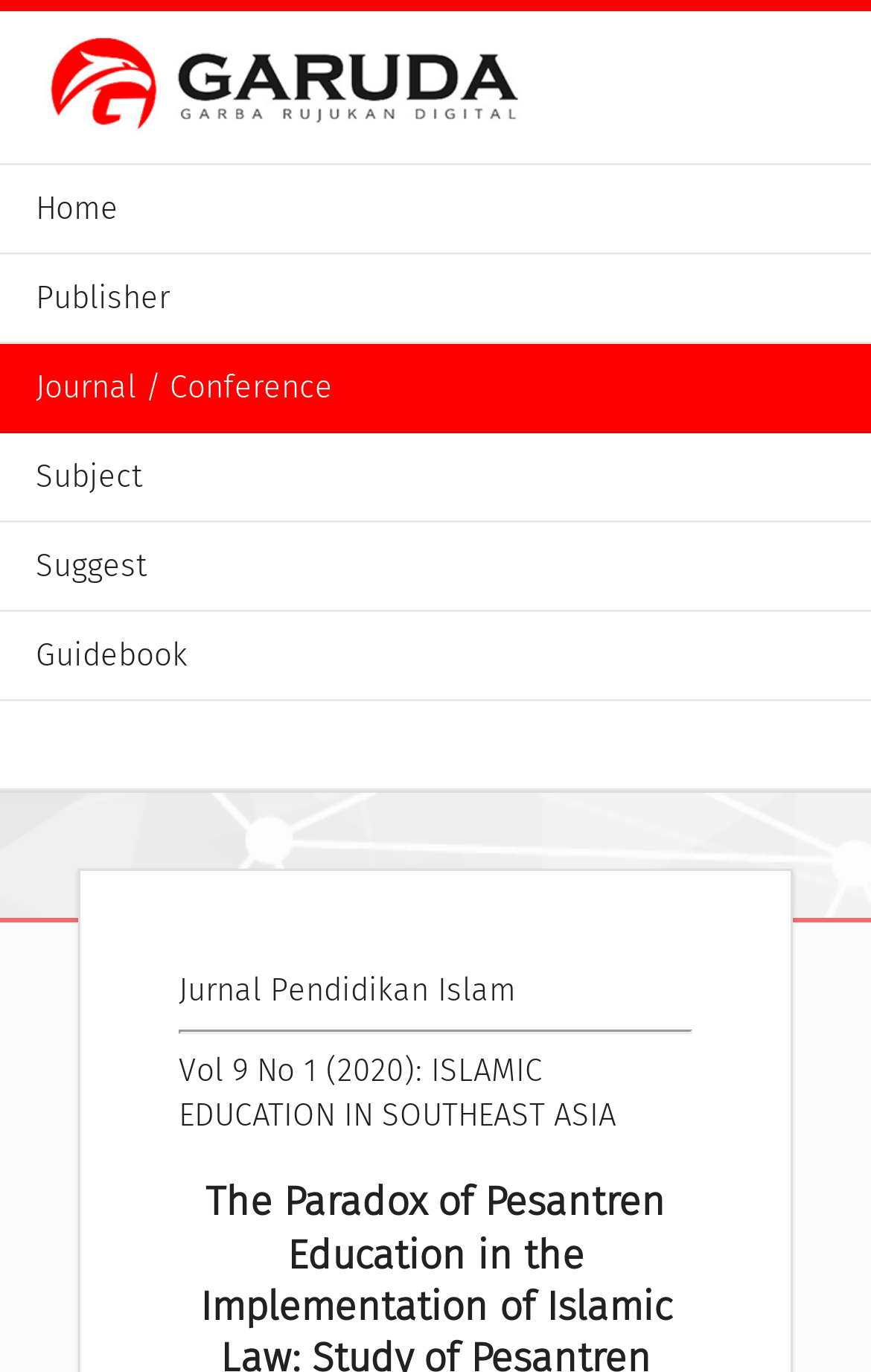Give a one-word or one-phrase response to the question:
What is the first menu item?

Home